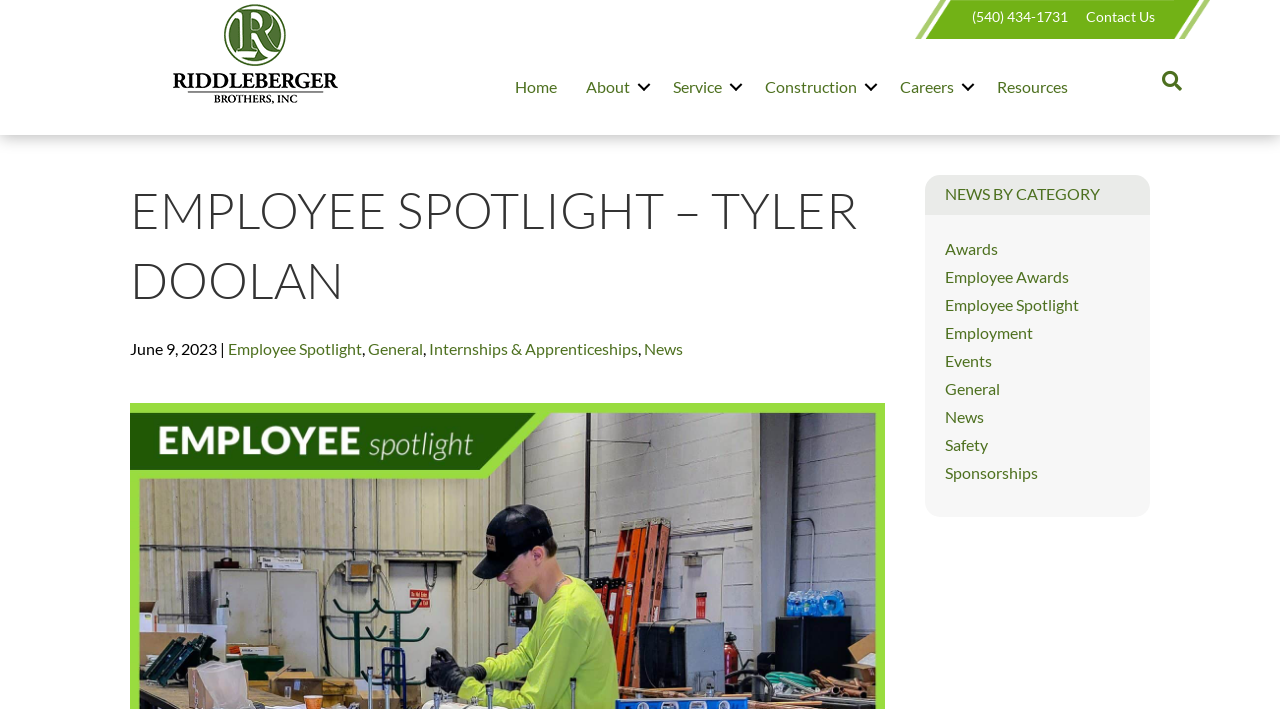Please answer the following question using a single word or phrase: 
What is the name of the company logo at the top left corner?

Riddleberger Brothers, Inc